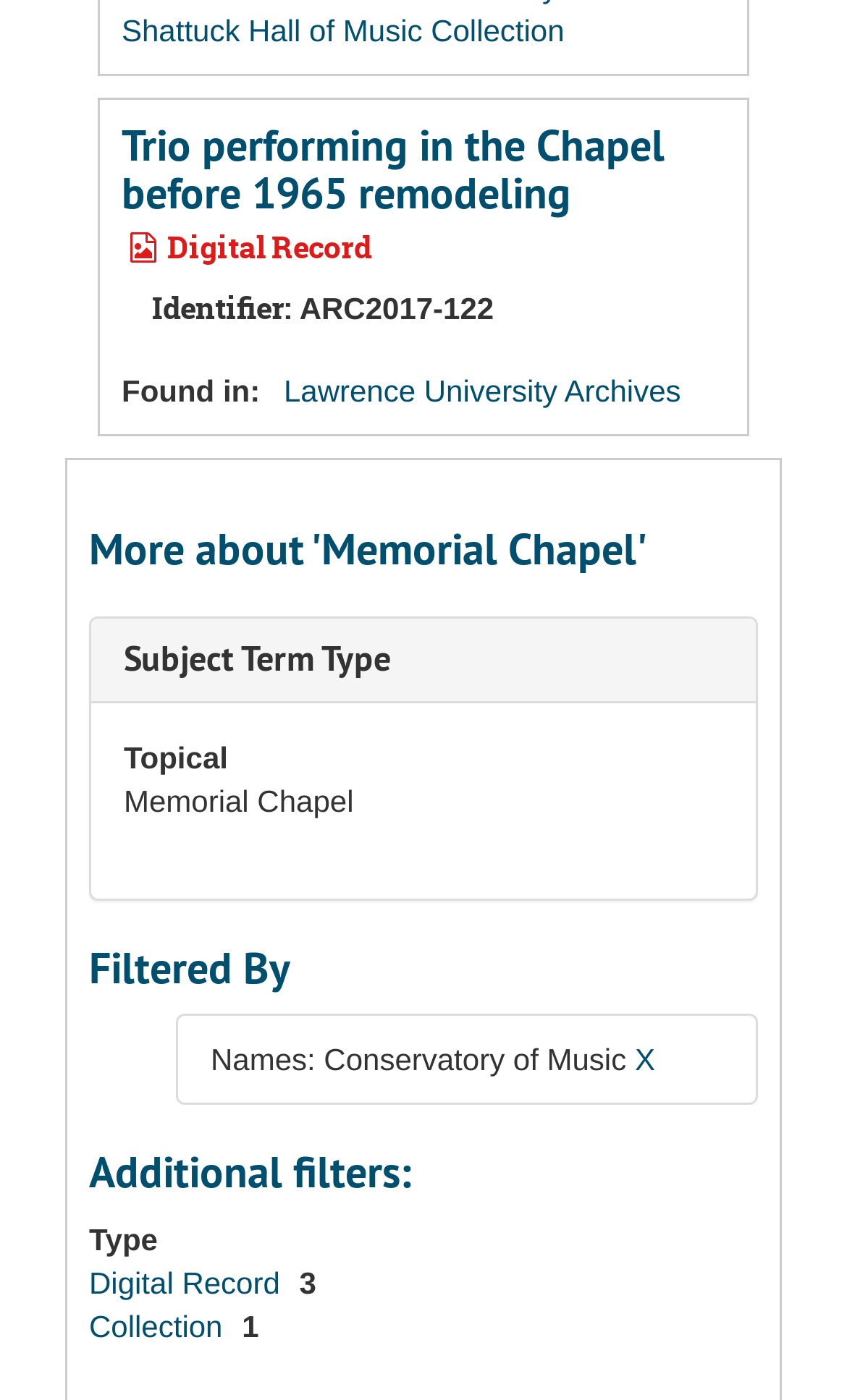Identify the bounding box of the HTML element described as: "Collection".

[0.105, 0.934, 0.273, 0.959]